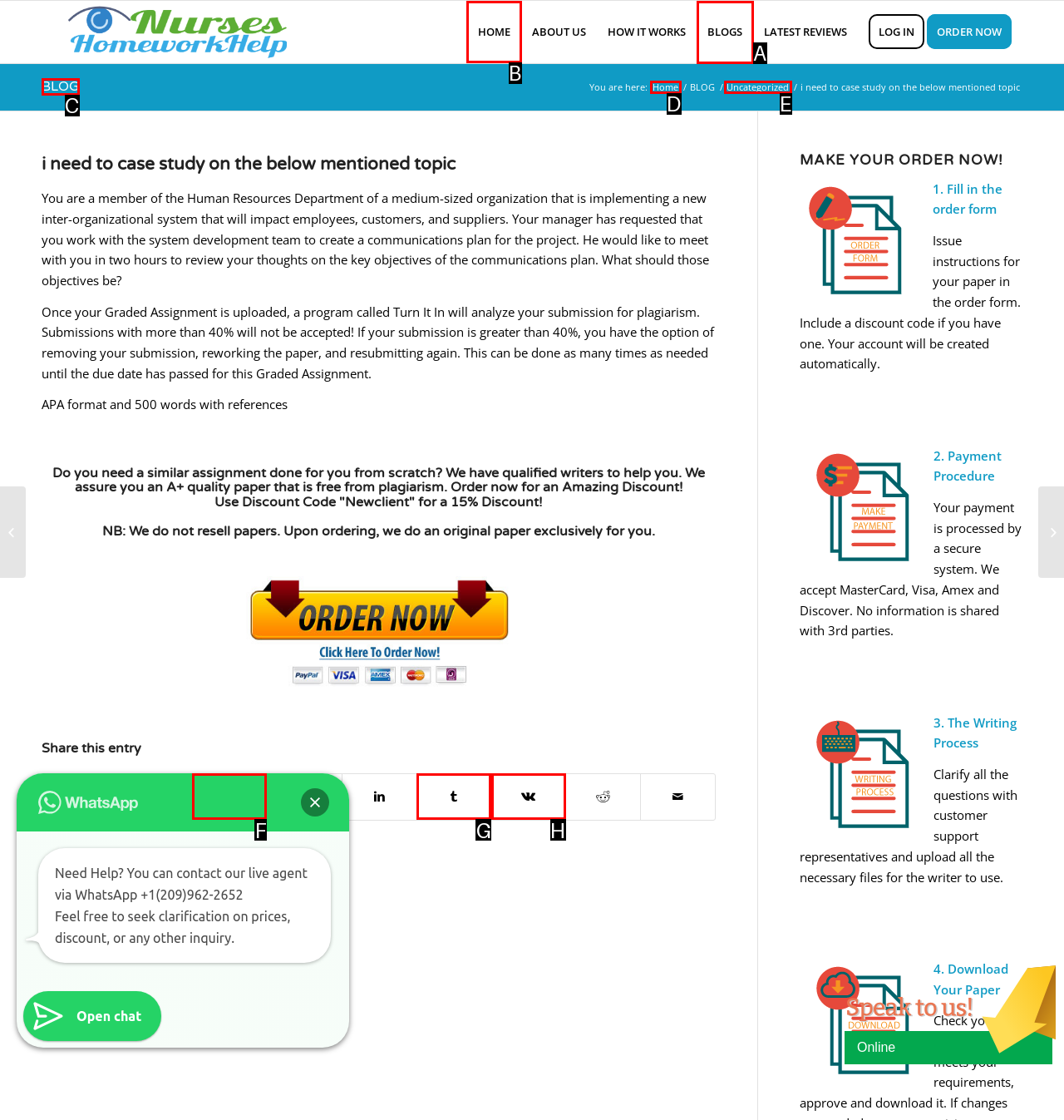Specify the letter of the UI element that should be clicked to achieve the following: Visit gotrnetn.org
Provide the corresponding letter from the choices given.

None